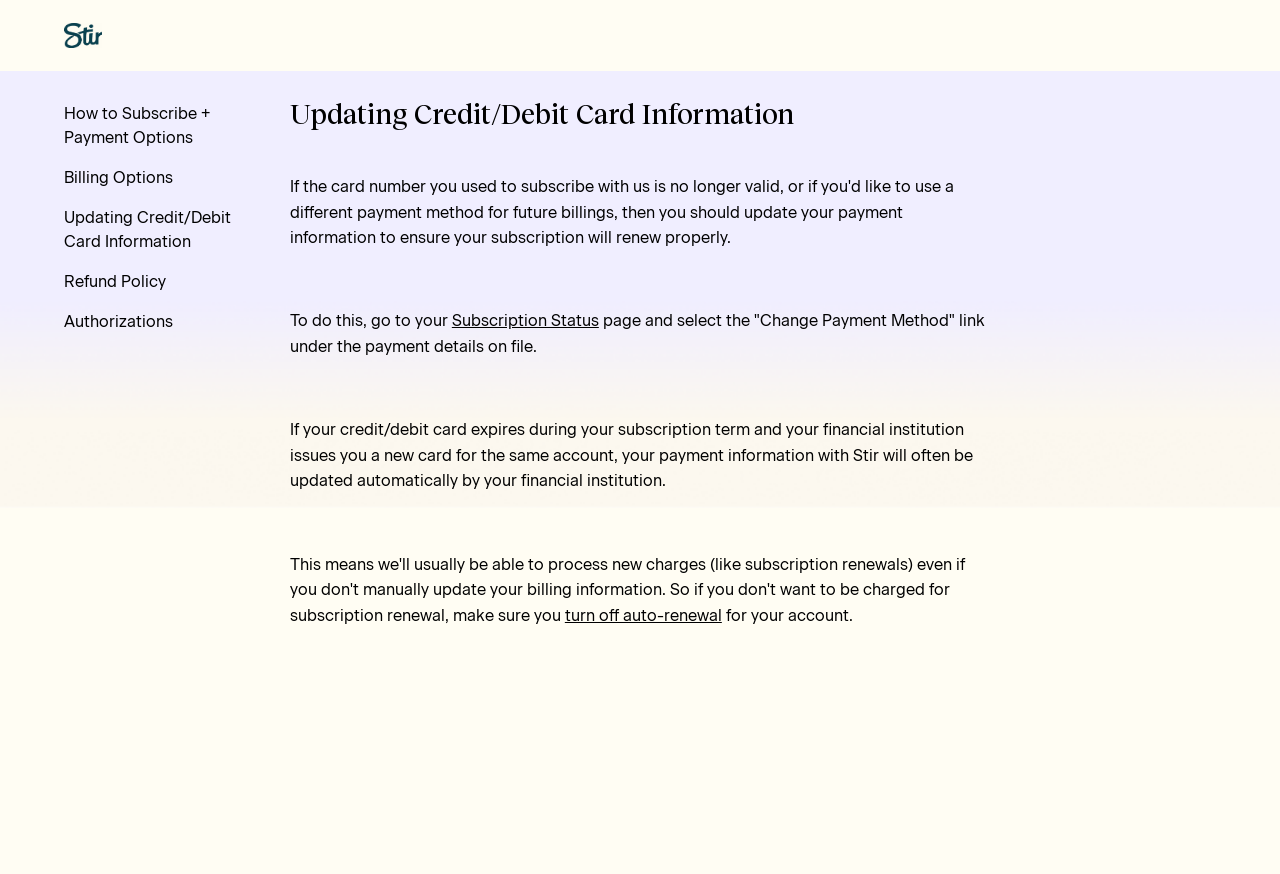Can you specify the bounding box coordinates for the region that should be clicked to fulfill this instruction: "view How to Subscribe + Payment Options".

[0.05, 0.117, 0.203, 0.172]